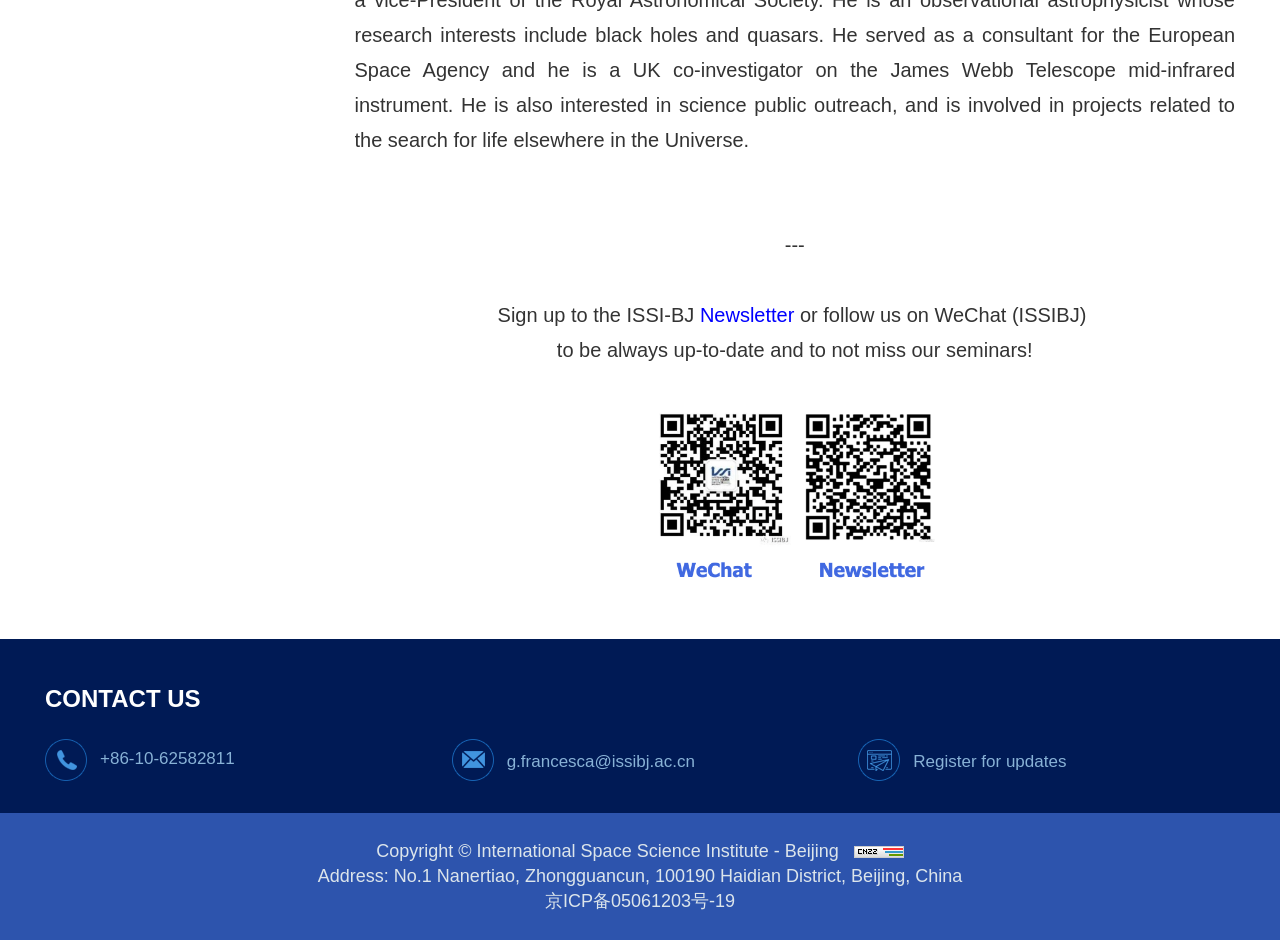What is the name of the institution?
Look at the screenshot and provide an in-depth answer.

I found the answer by looking at the copyright information at the bottom of the page, which mentions 'International Space Science Institute - Beijing'.